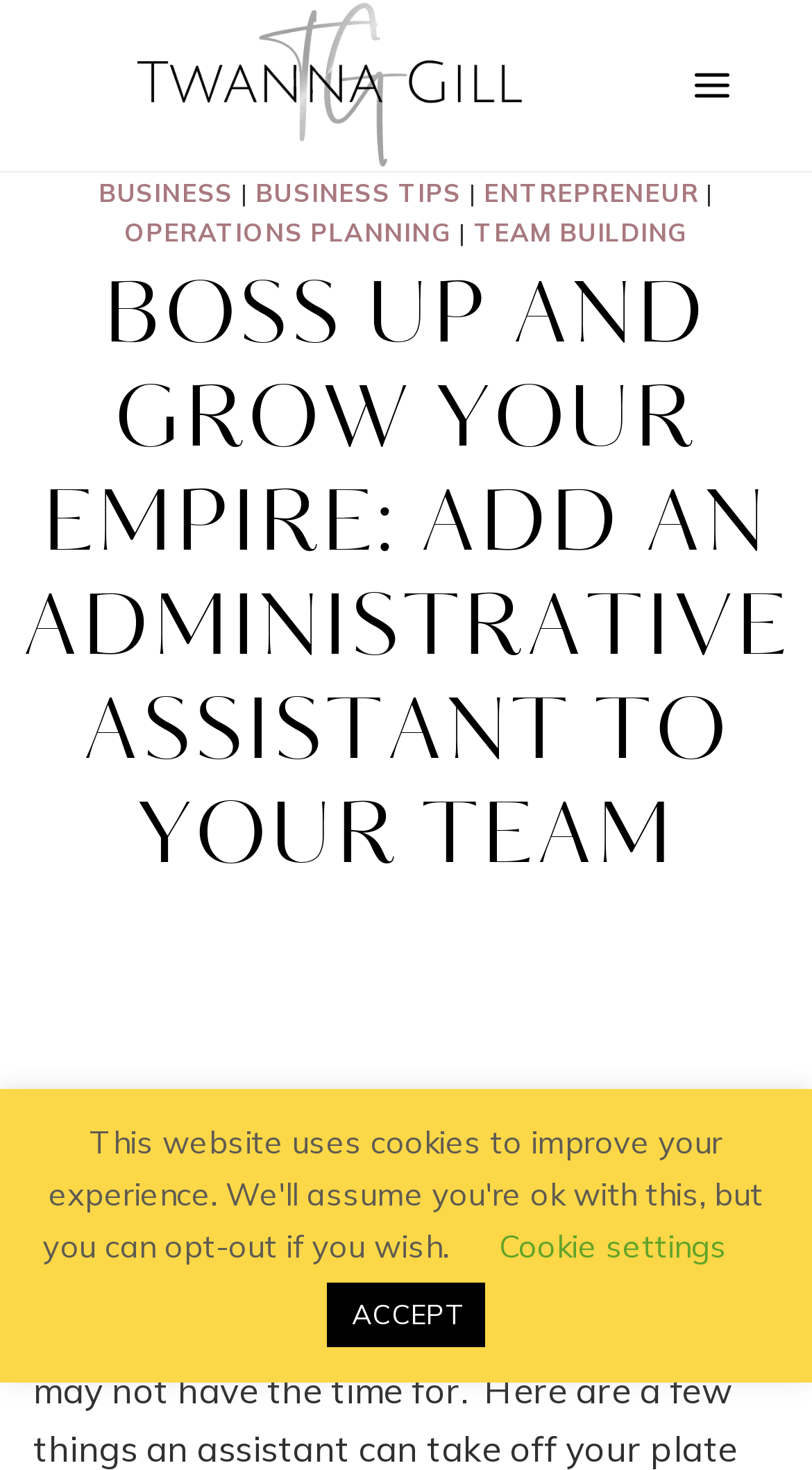Please respond to the question using a single word or phrase:
What is the purpose of the button 'Open menu'?

To open a menu